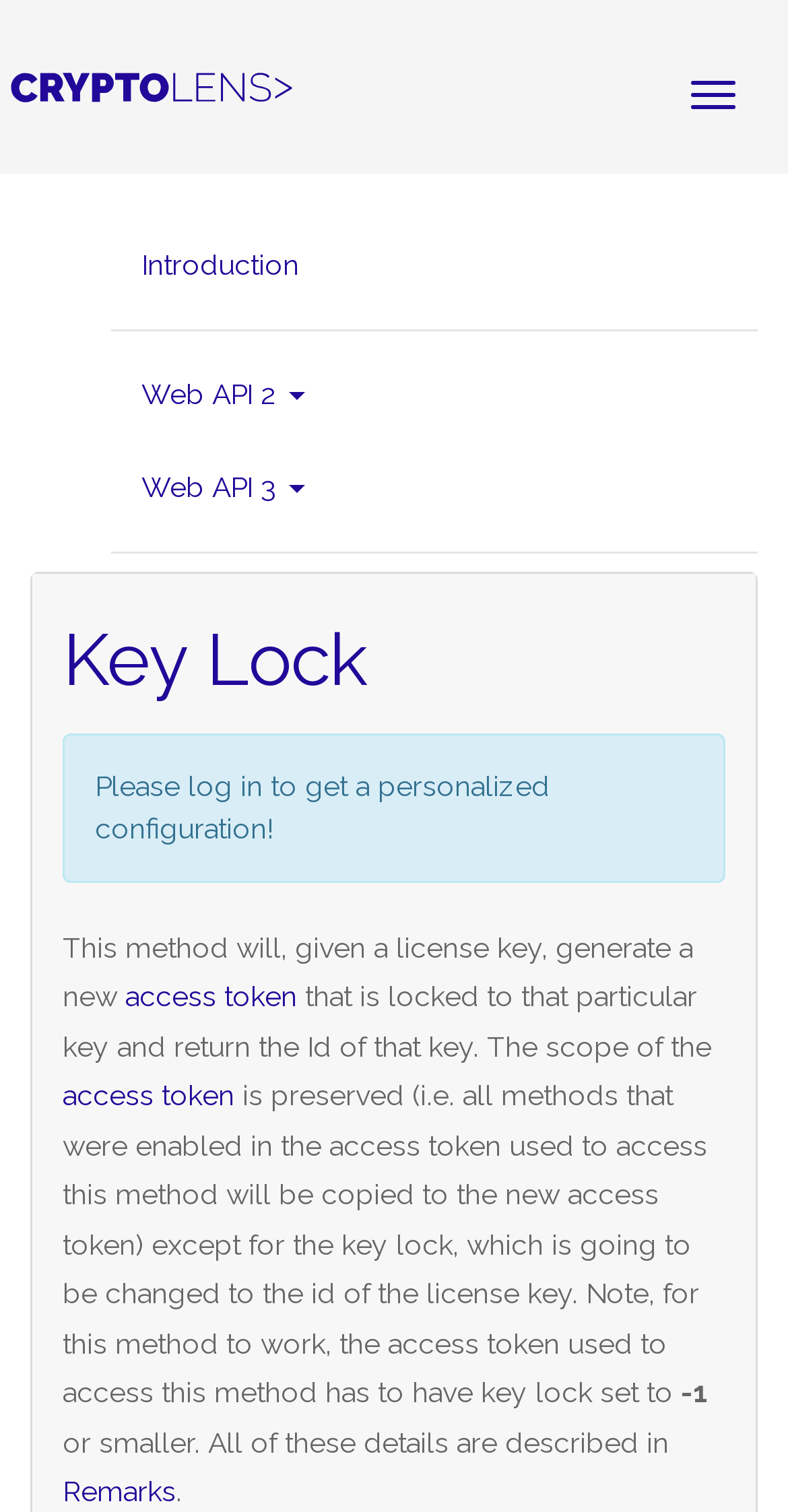What is the scope of the new access token? Observe the screenshot and provide a one-word or short phrase answer.

Preserved except for key lock